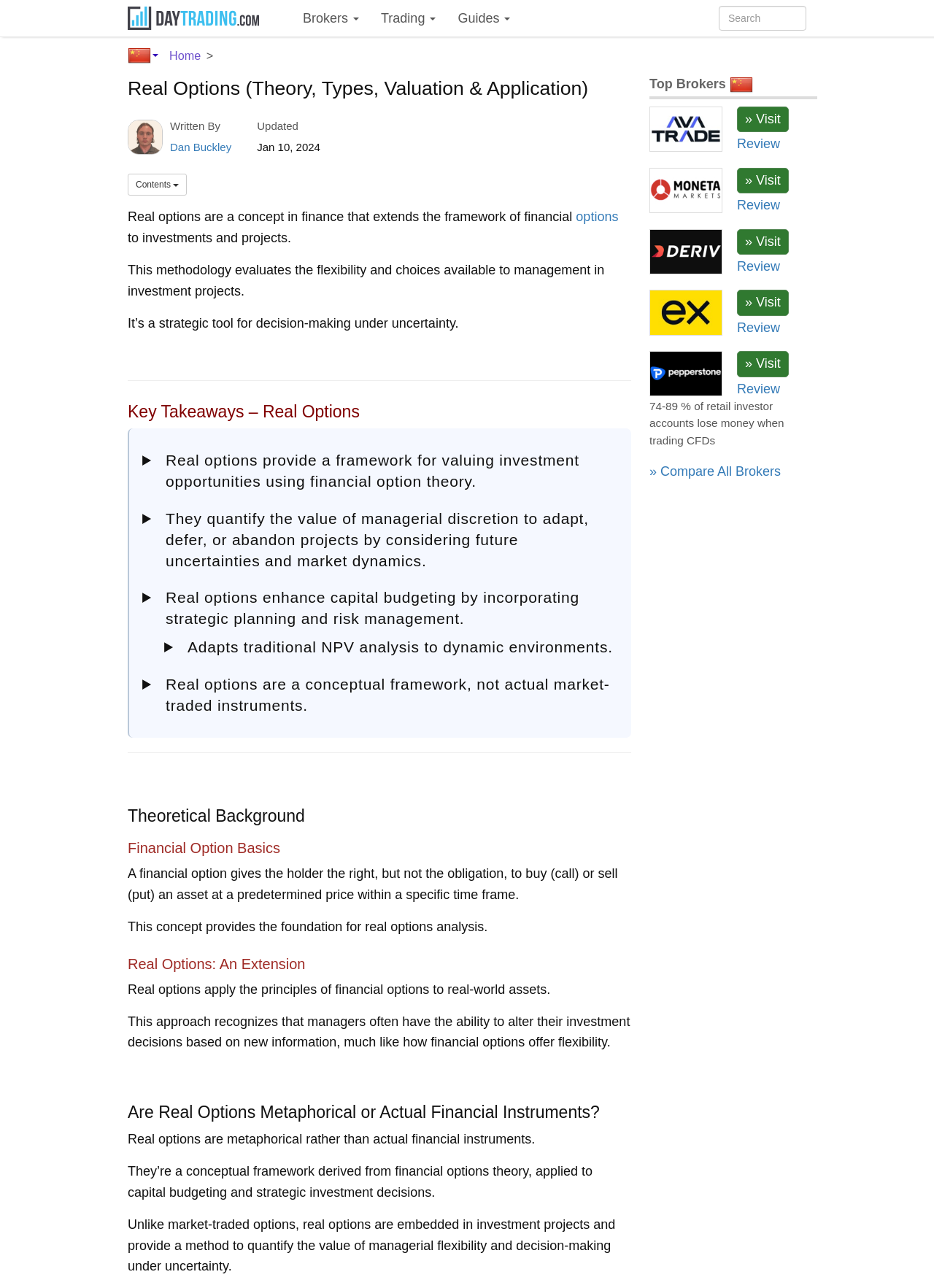Please determine the bounding box coordinates of the element's region to click for the following instruction: "Click on the 'Brokers' button".

[0.312, 0.0, 0.396, 0.028]